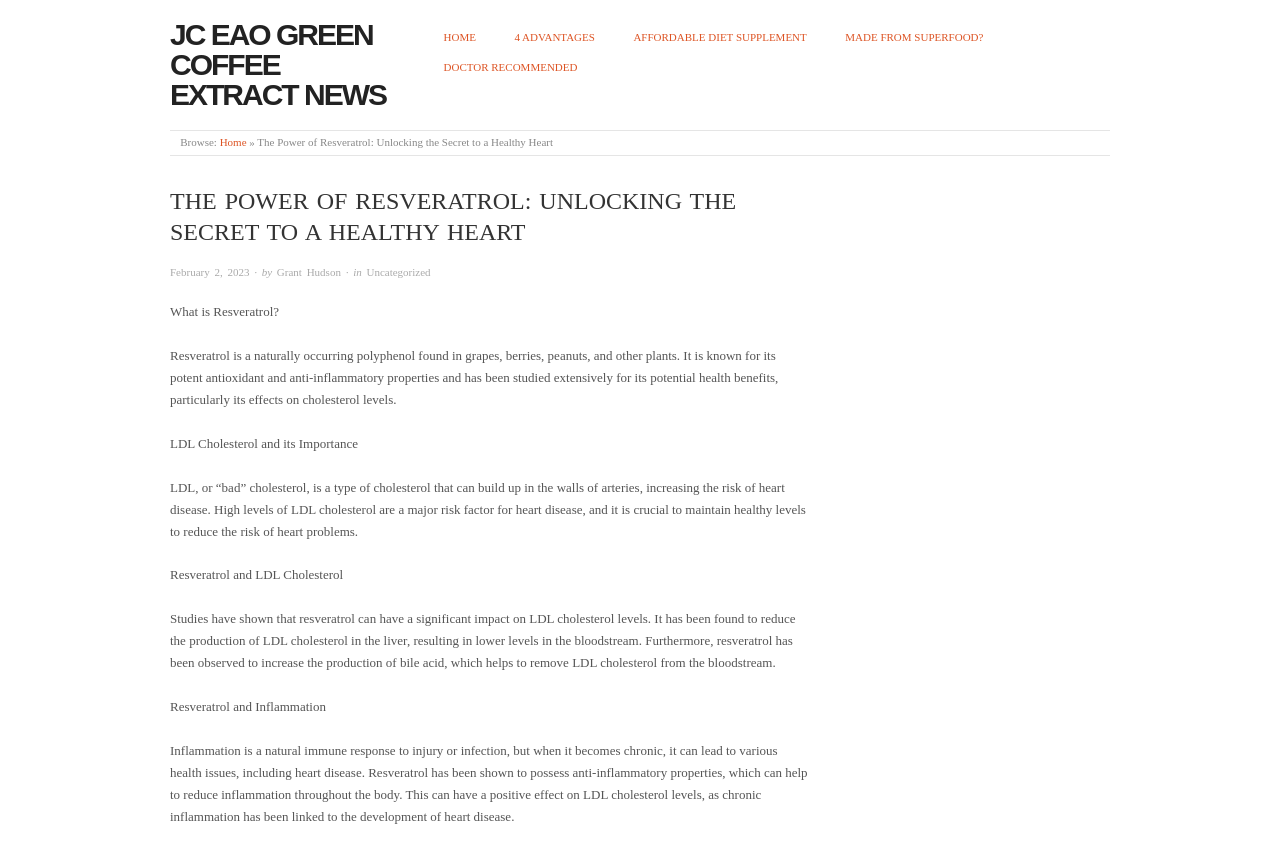Based on the element description Uncategorized, identify the bounding box of the UI element in the given webpage screenshot. The coordinates should be in the format (top-left x, top-left y, bottom-right x, bottom-right y) and must be between 0 and 1.

[0.286, 0.317, 0.336, 0.331]